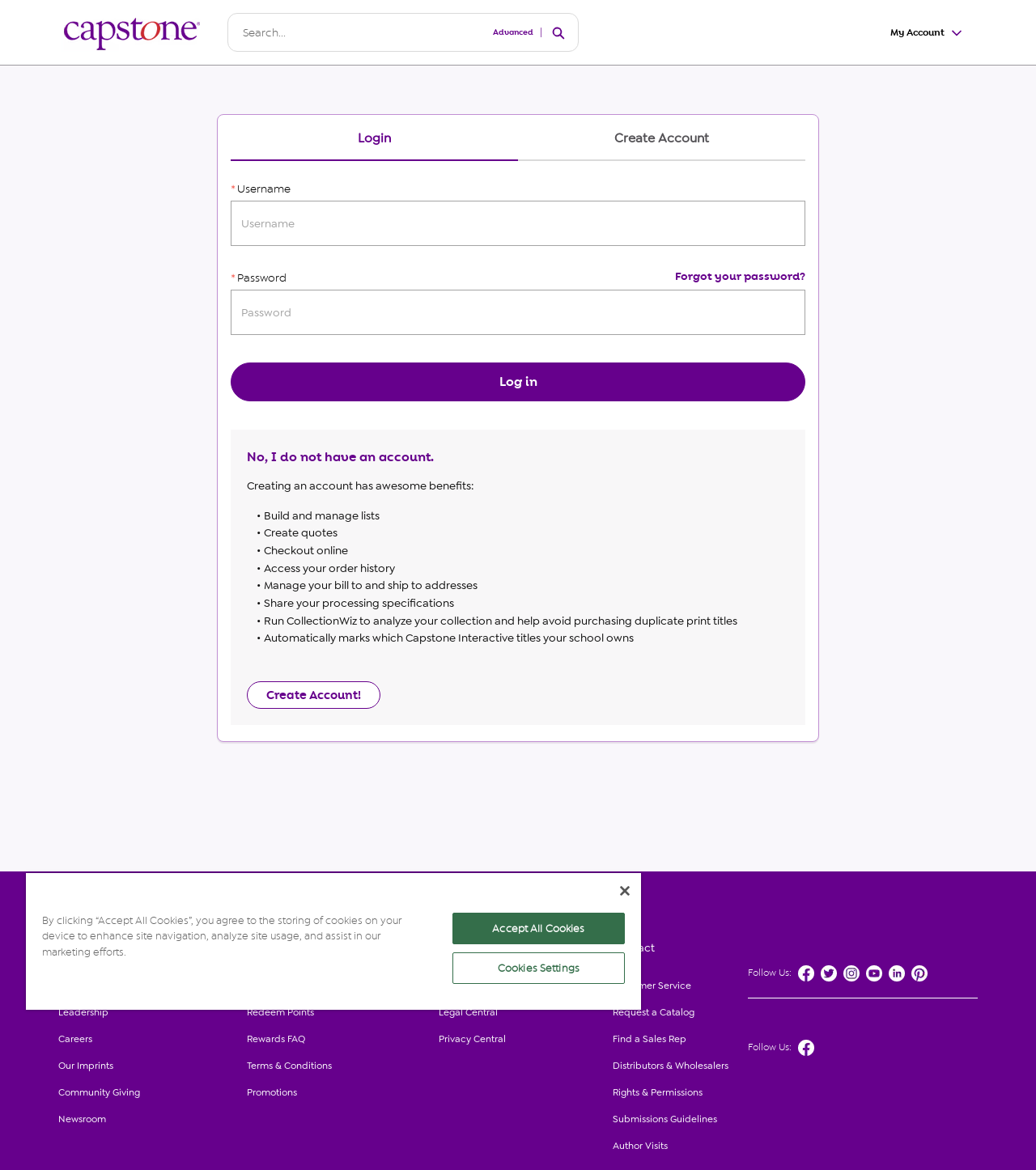Explain the webpage in detail.

This webpage is a login page with a focus on account creation and management. At the top, there is a cookie banner with a "Close" button, "Accept All Cookies" button, and "Cookies Settings" button. Below the banner, there is a search bar and an "Advanced" link.

The main content of the page is divided into two sections. On the left, there is a login form with fields for username and password, a "Log in" button, and a "Forgot your password?" link. Below the login form, there is a section promoting the benefits of creating an account, including building and managing lists, creating quotes, checking out online, accessing order history, and more.

On the right, there is a call-to-action to create an account, with a "Create Account!" link. Below this, there are four navigation sections: "About Us", "Rewards", "Support", and "Contact". Each section has a heading and a list of links to related pages.

At the bottom of the page, there are social media links to follow the company on Facebook, Twitter, Instagram, YouTube, LinkedIn, and Pinterest.